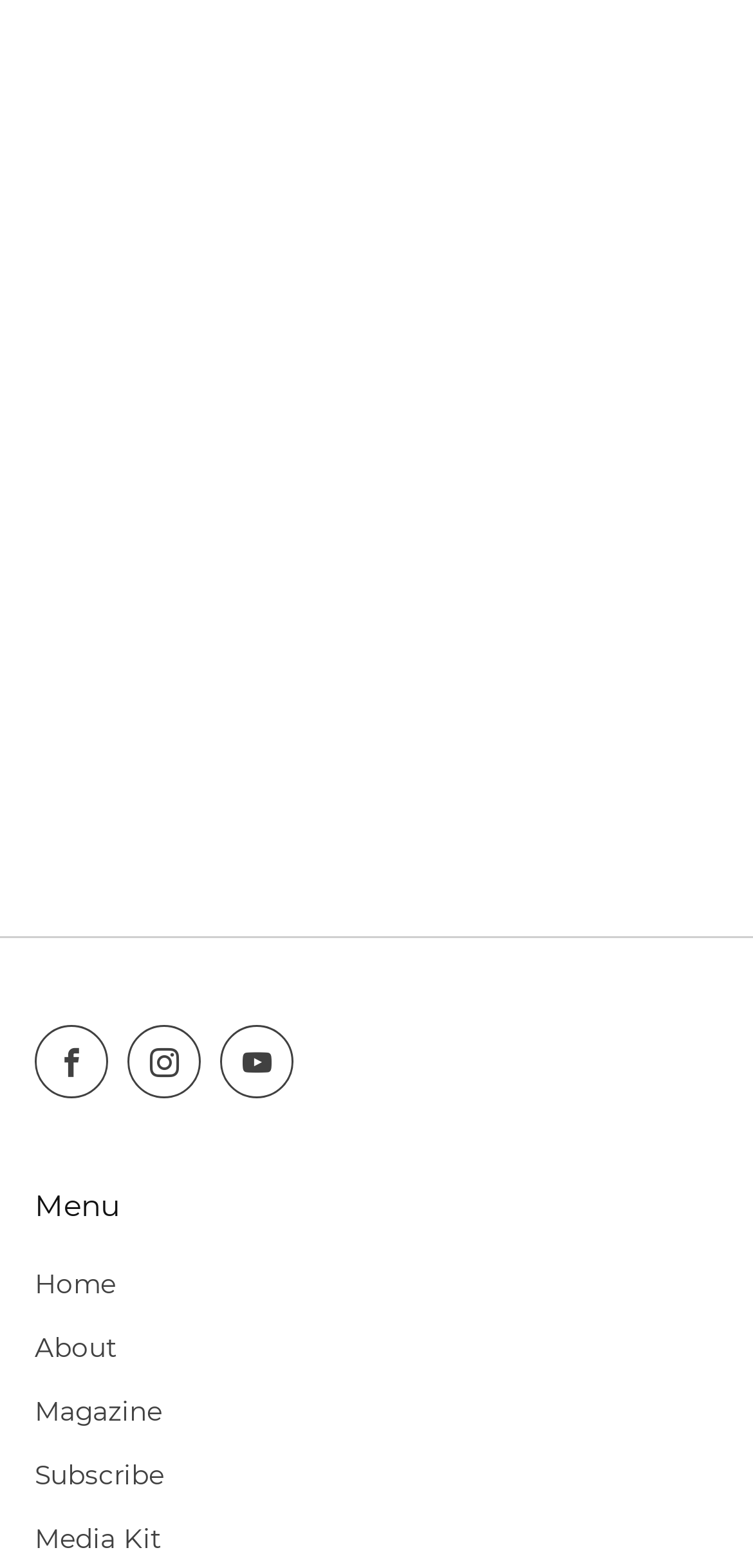Please specify the bounding box coordinates of the clickable region to carry out the following instruction: "Enter email address". The coordinates should be four float numbers between 0 and 1, in the format [left, top, right, bottom].

[0.092, 0.39, 0.908, 0.449]